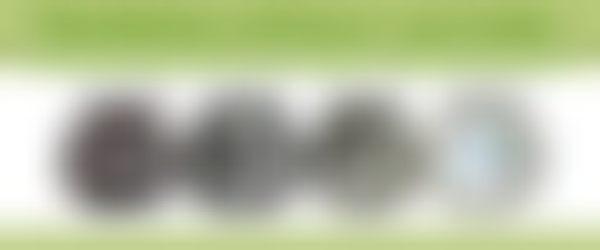Answer in one word or a short phrase: 
What type of event is depicted in the image?

Food festival